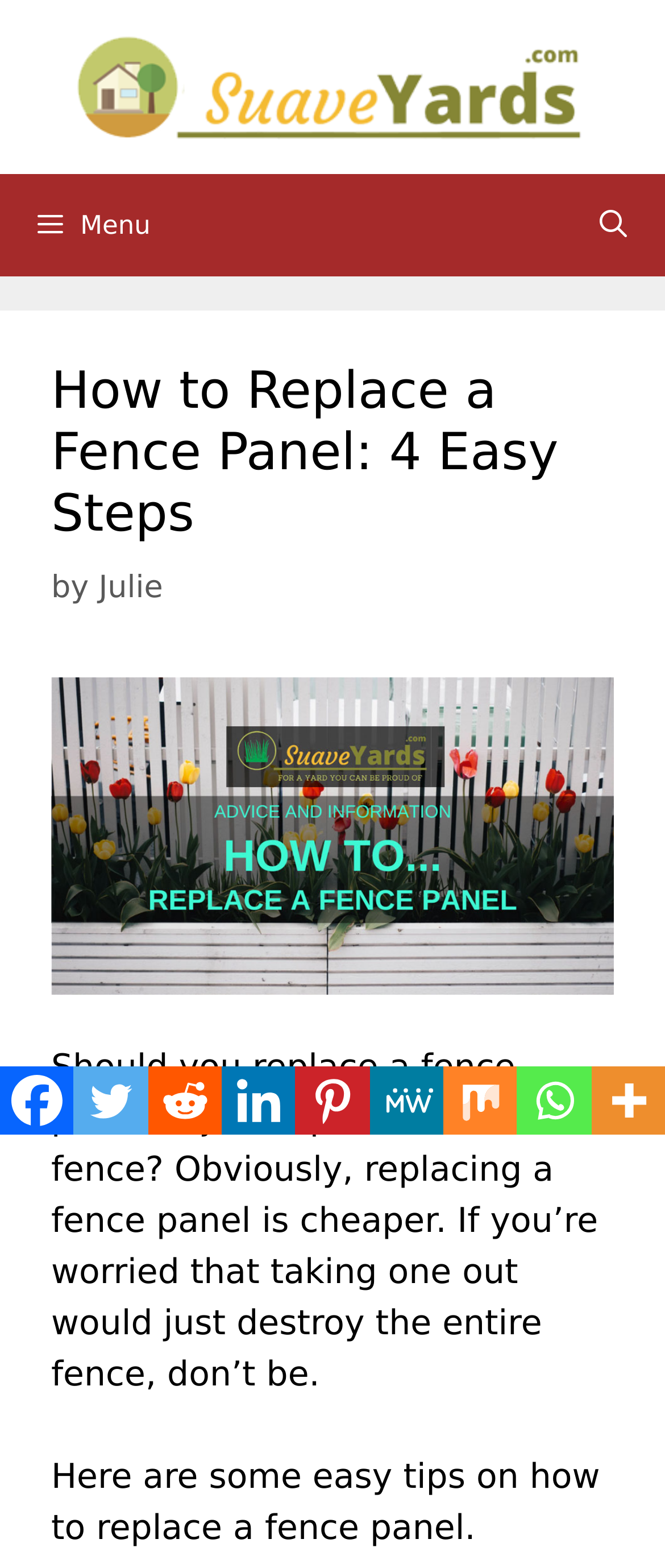Give a concise answer using one word or a phrase to the following question:
What is the topic of the article?

Replacing a fence panel